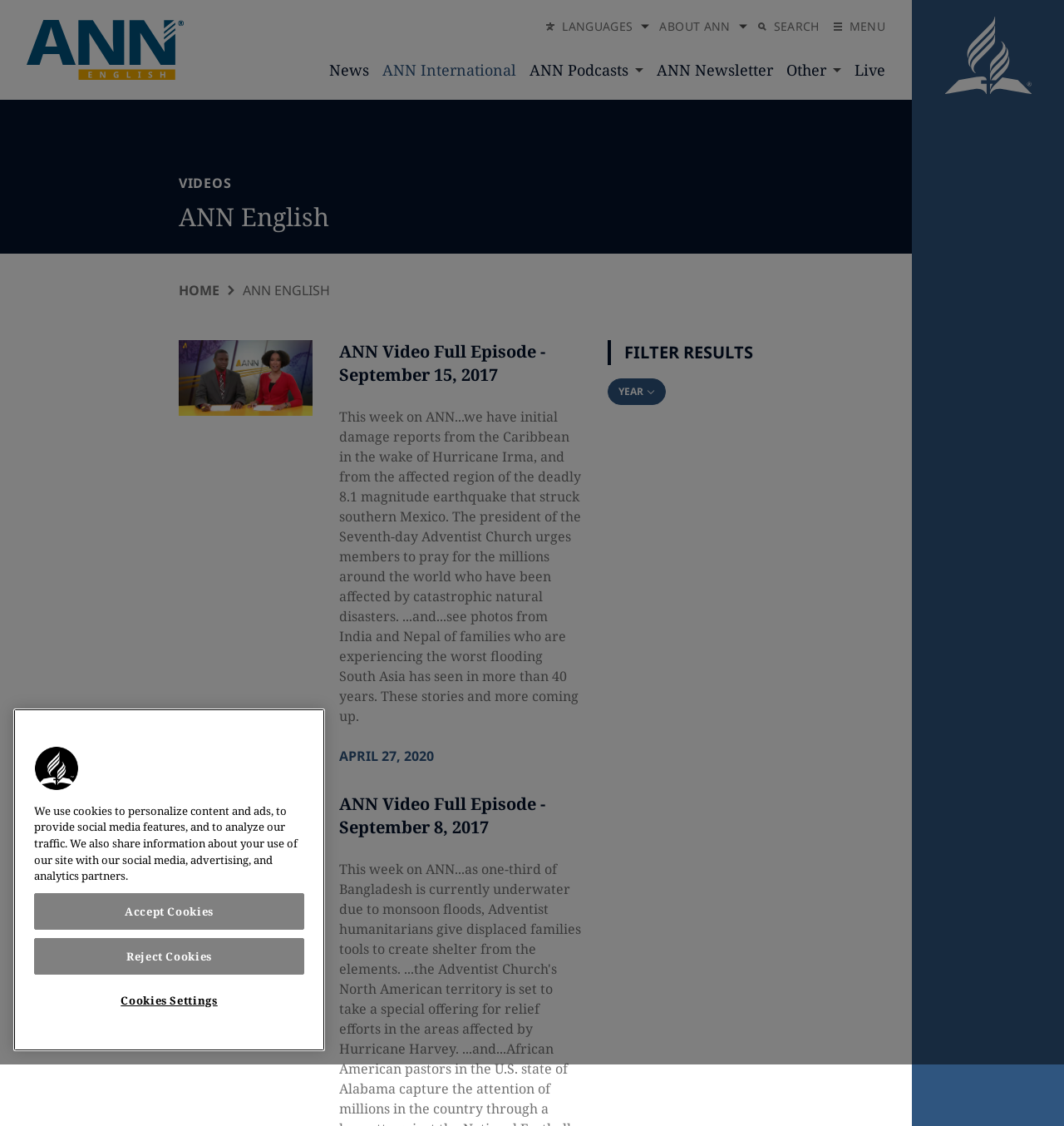What is the date of the second video episode?
Please give a detailed and elaborate answer to the question based on the image.

I looked at the video episodes listed on the page and found the second one, which has a date of 'APRIL 27, 2020'.